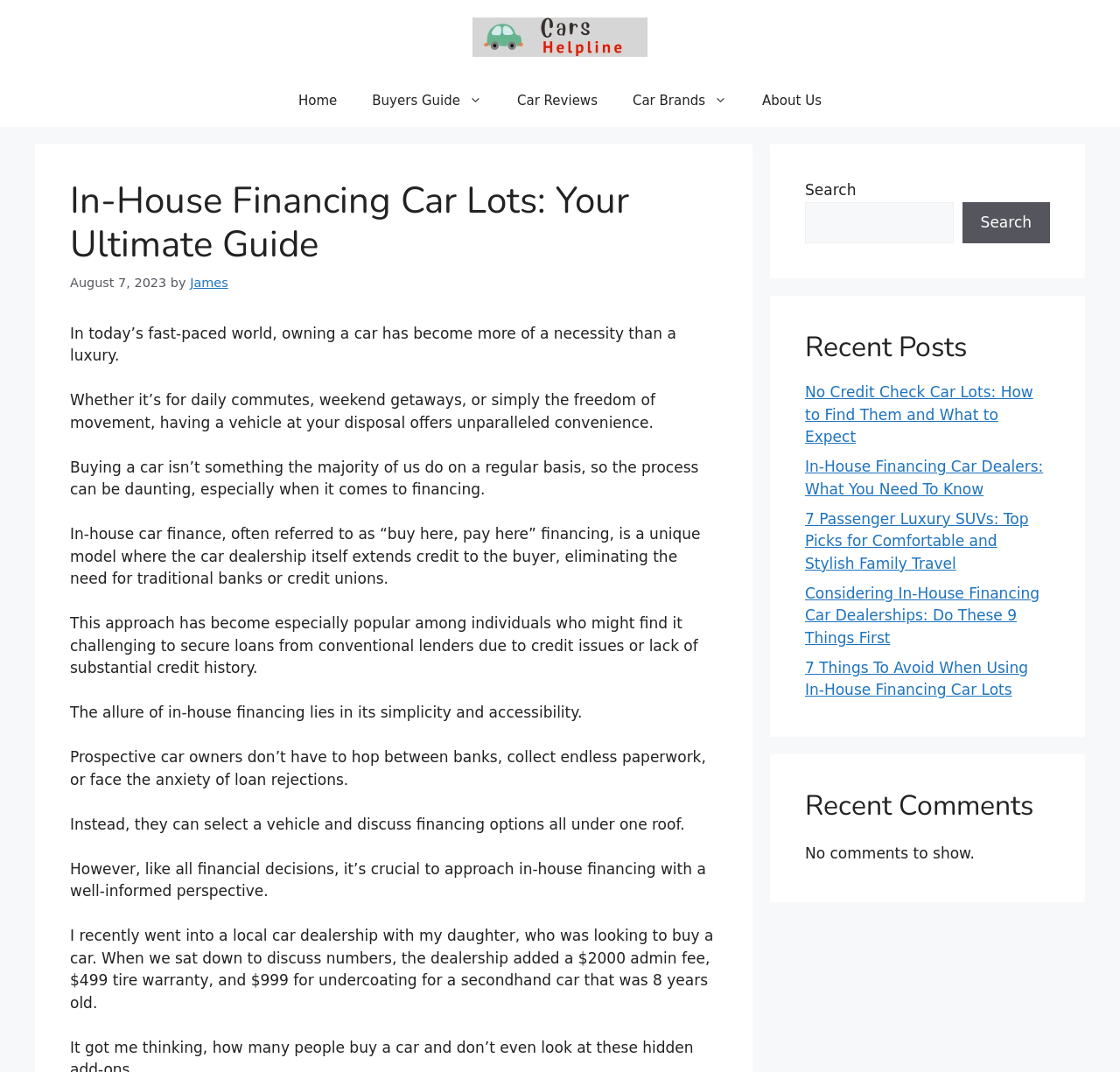Please find the bounding box for the following UI element description. Provide the coordinates in (top-left x, top-left y, bottom-right x, bottom-right y) format, with values between 0 and 1: parent_node: Search name="s"

[0.719, 0.188, 0.851, 0.227]